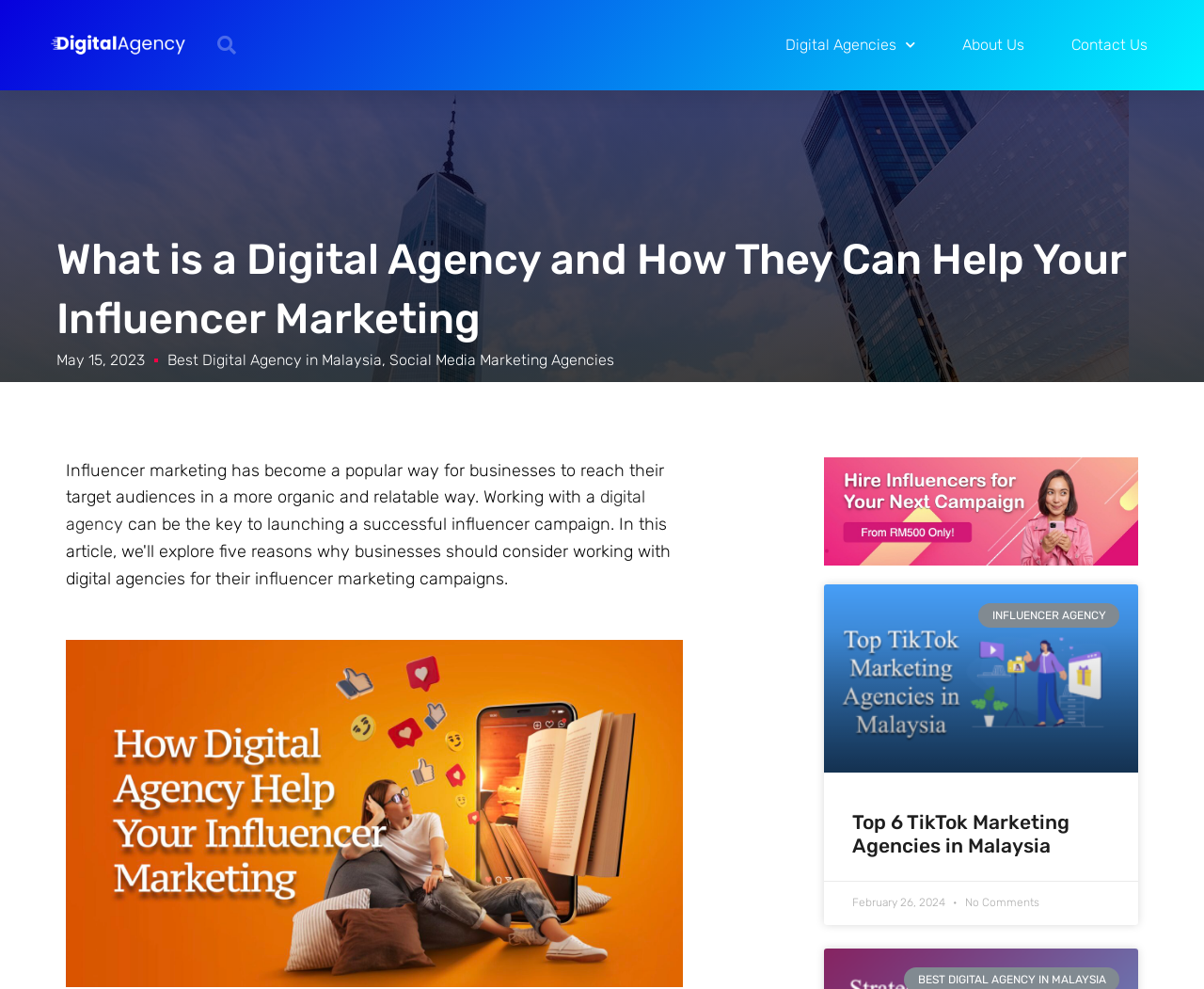Bounding box coordinates are given in the format (top-left x, top-left y, bottom-right x, bottom-right y). All values should be floating point numbers between 0 and 1. Provide the bounding box coordinate for the UI element described as: May 15, 2023

[0.047, 0.352, 0.12, 0.376]